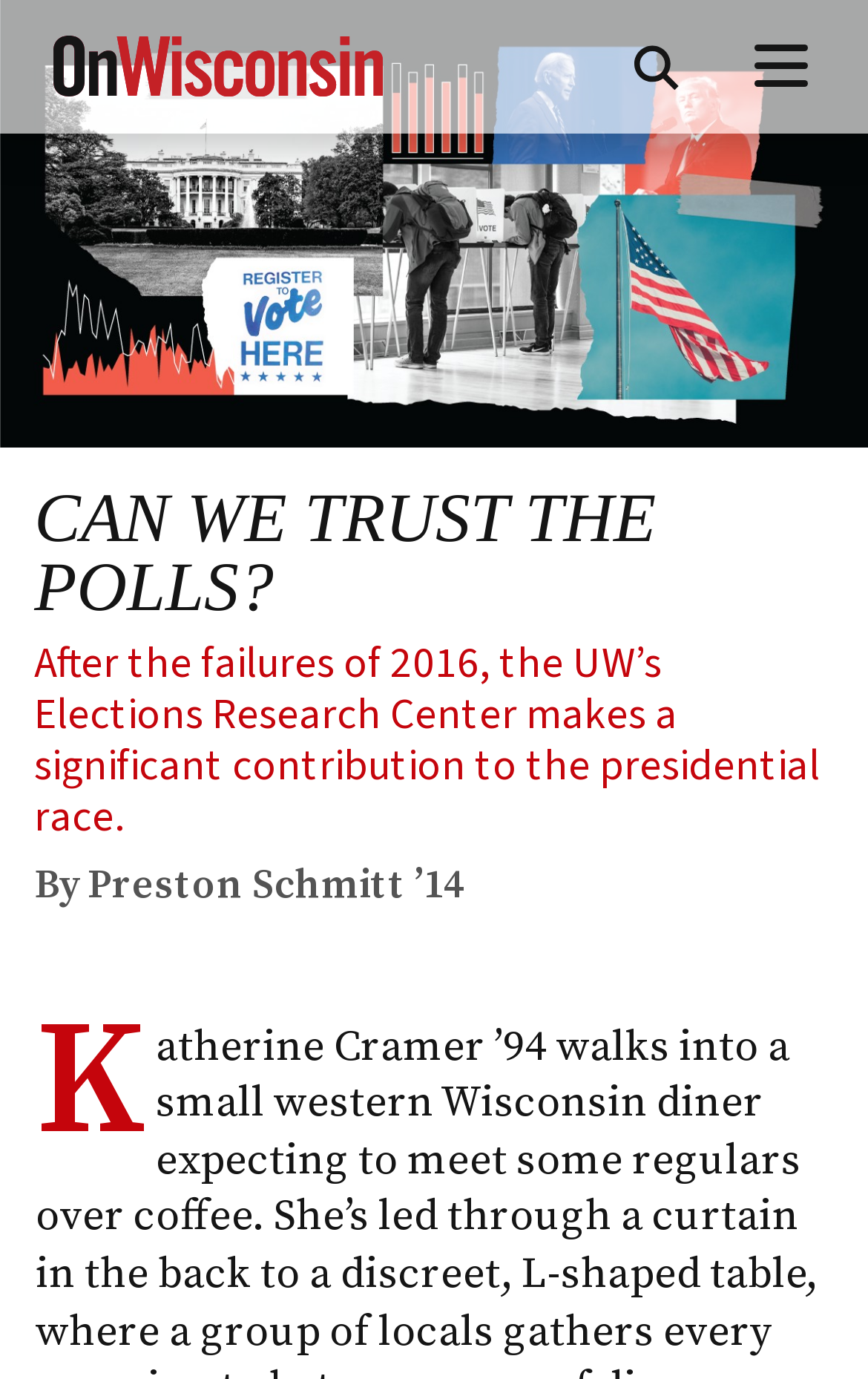Answer the question below using just one word or a short phrase: 
What is the main topic of this article?

Polls